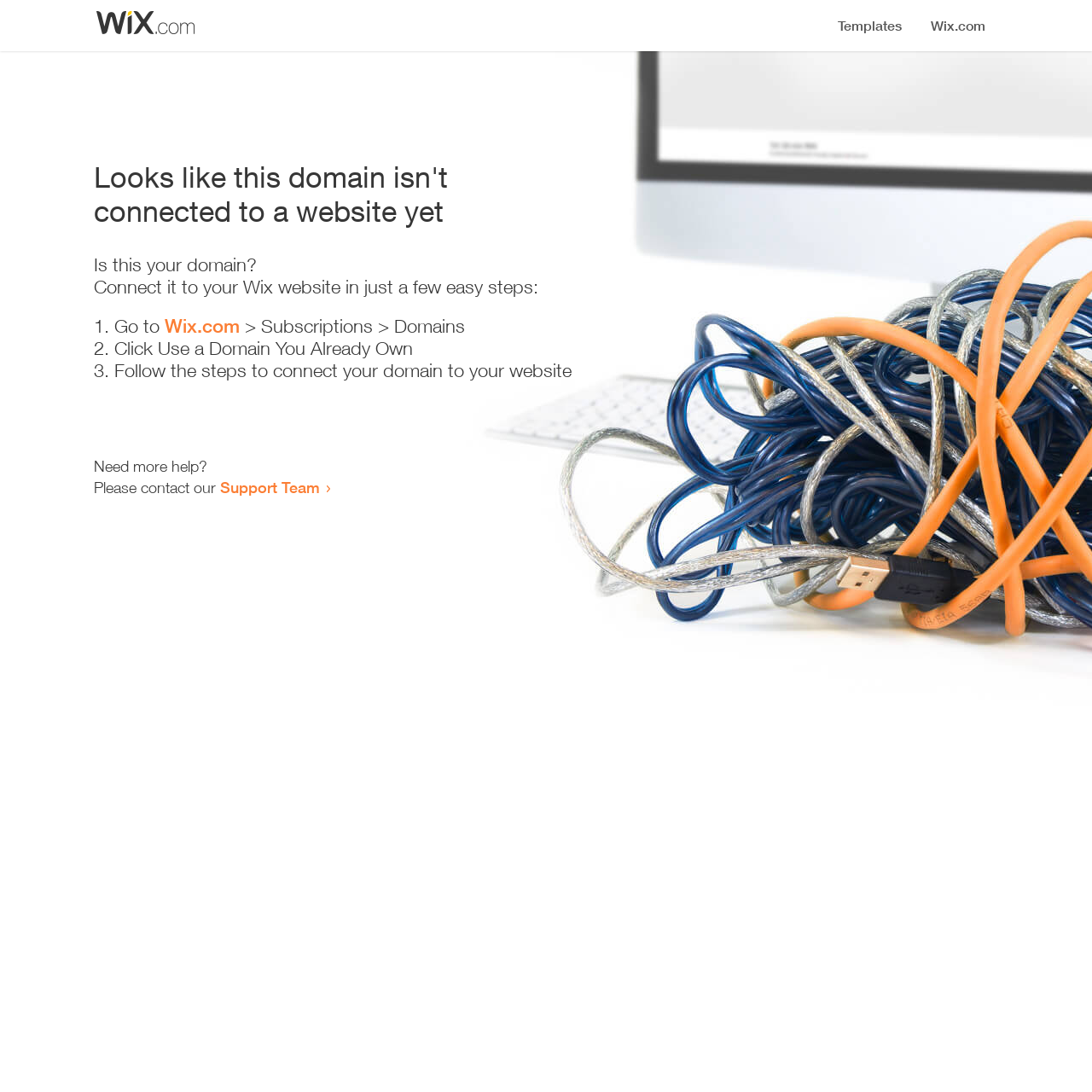Convey a detailed summary of the webpage, mentioning all key elements.

The webpage appears to be an error page, indicating that a domain is not connected to a website yet. At the top, there is a small image, likely a logo or icon. Below the image, a prominent heading reads "Looks like this domain isn't connected to a website yet". 

Underneath the heading, there is a series of instructions to connect the domain to a Wix website. The instructions are presented in a step-by-step format, with three numbered list items. The first step is to go to Wix.com, followed by navigating to the Subscriptions and Domains section. The second step is to click "Use a Domain You Already Own", and the third step is to follow the instructions to connect the domain to the website.

Below the instructions, there is a message asking if the user needs more help, and providing a link to contact the Support Team. The overall layout is simple and easy to follow, with clear headings and concise text.